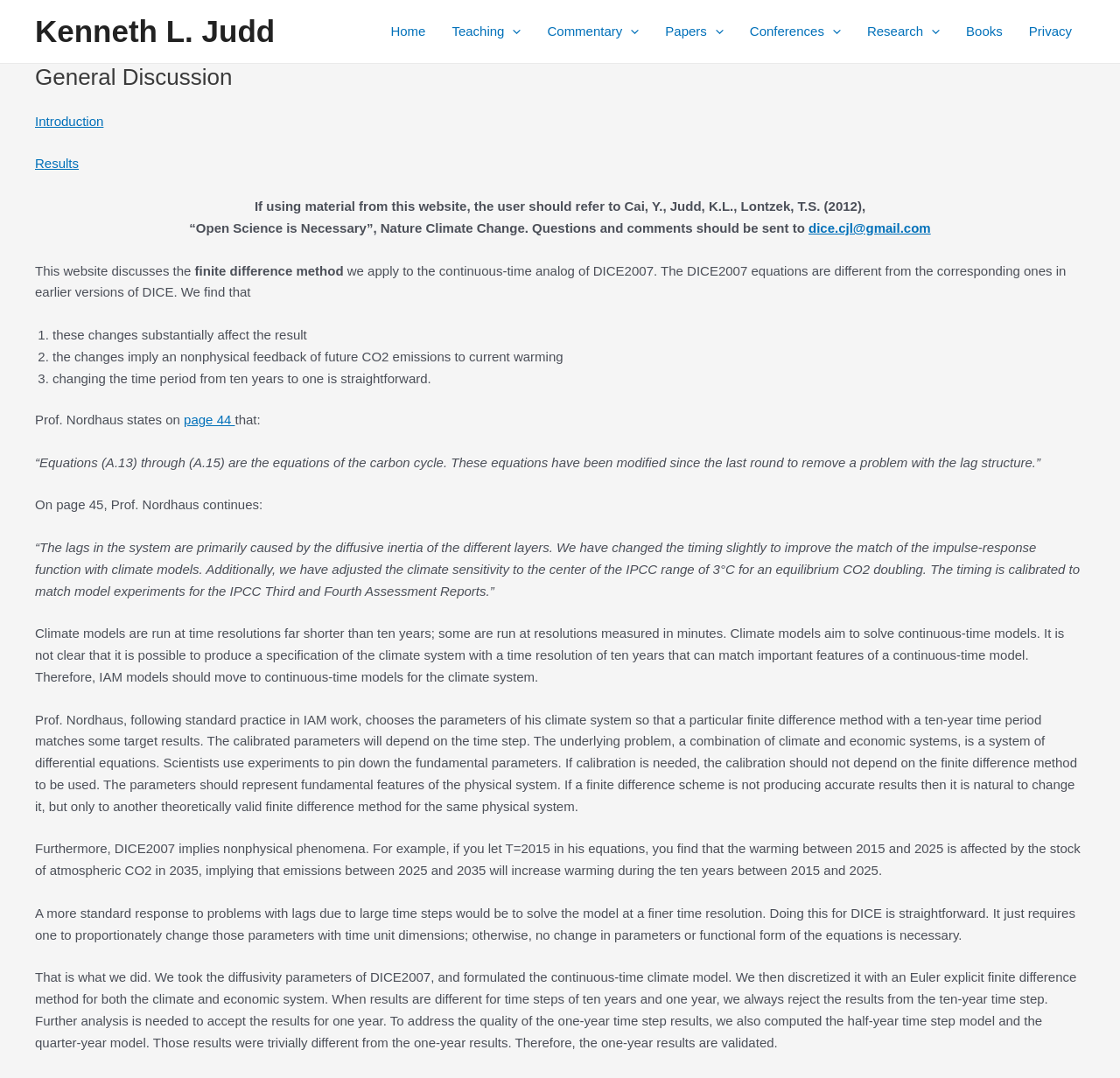Find the bounding box coordinates of the element to click in order to complete this instruction: "Click on the 'Home' link". The bounding box coordinates must be four float numbers between 0 and 1, denoted as [left, top, right, bottom].

[0.337, 0.001, 0.392, 0.058]